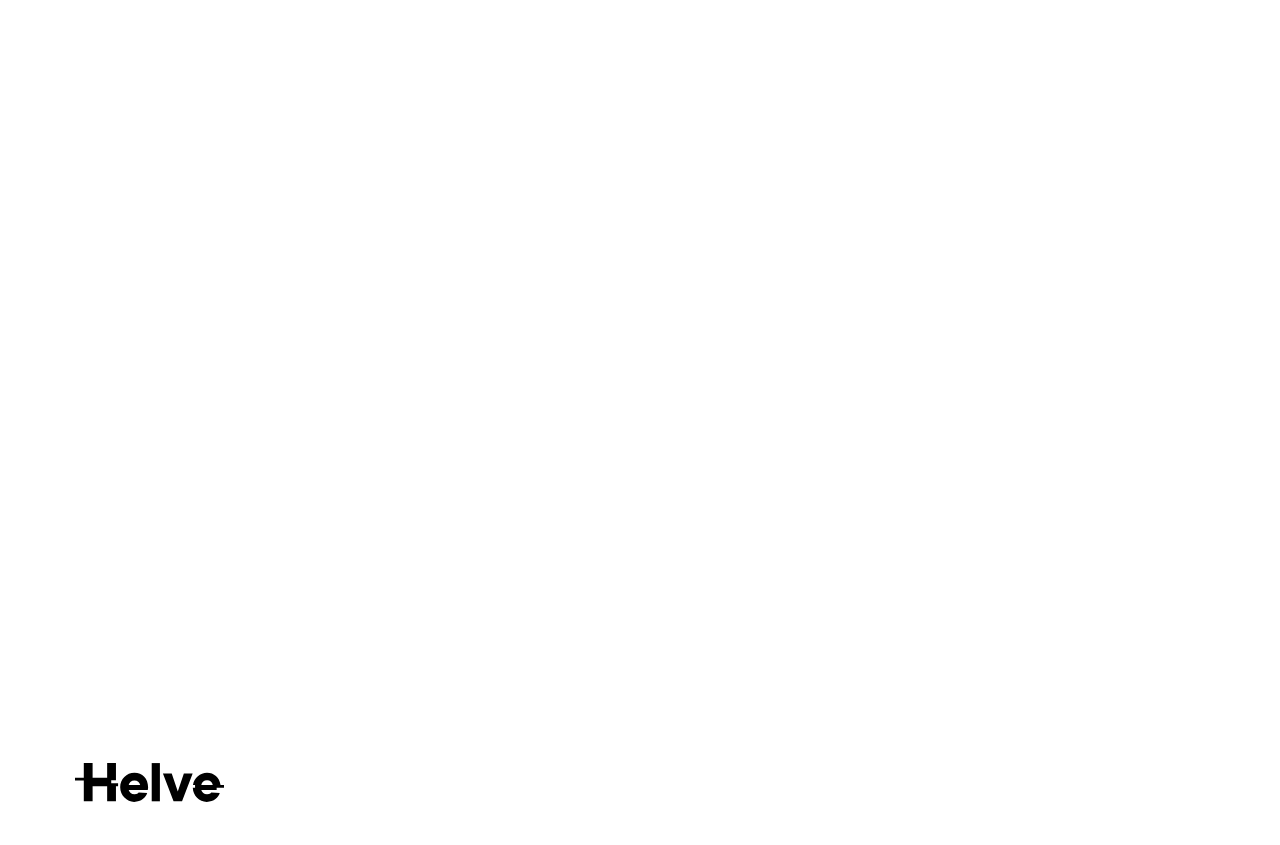Give the bounding box coordinates for the element described by: "aria-label="Facebook"".

[0.646, 0.925, 0.667, 0.957]